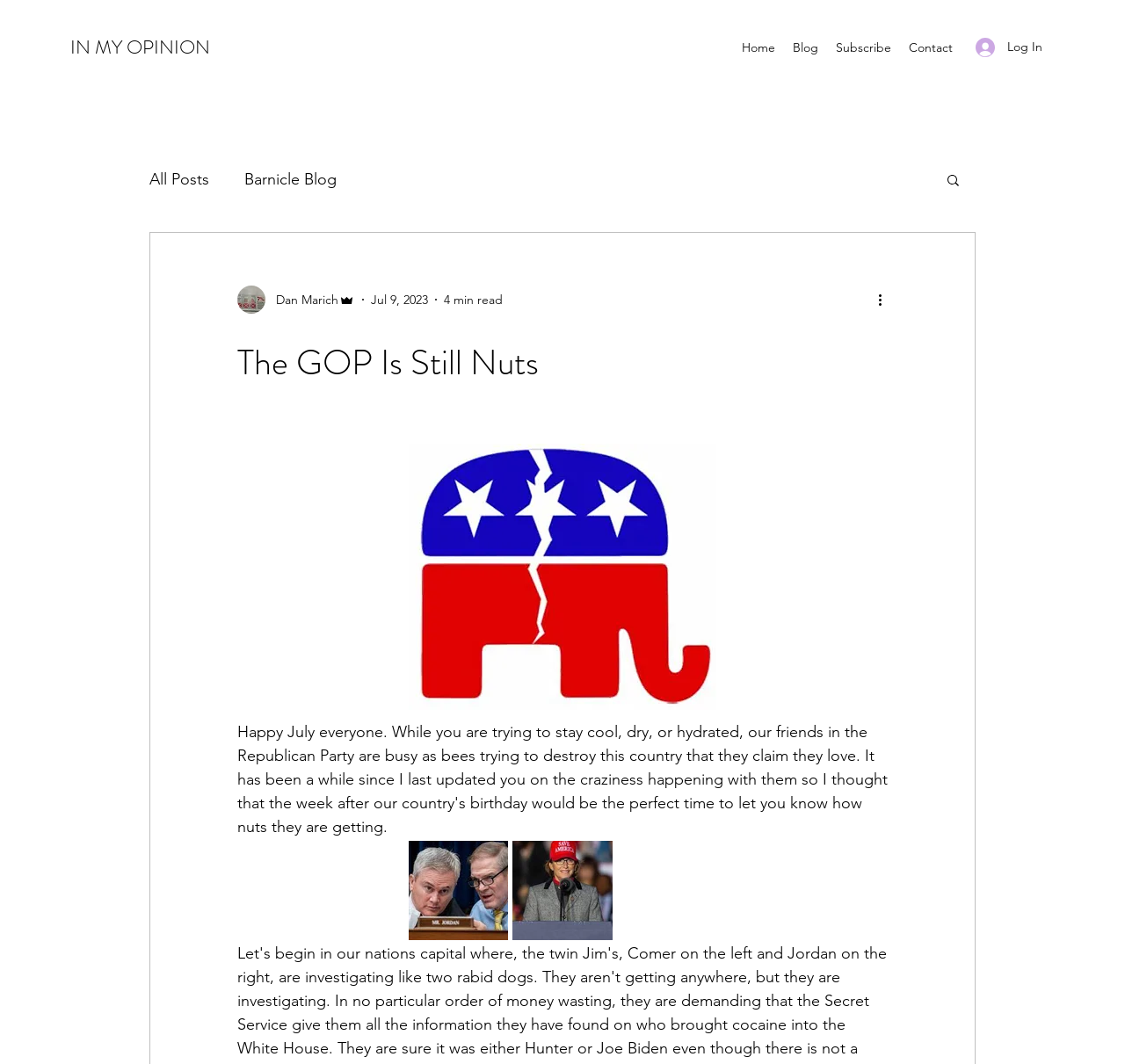Based on the visual content of the image, answer the question thoroughly: How many images are there in the post?

I counted the number of image elements in the post and found four images, including the writer's picture and three other images.